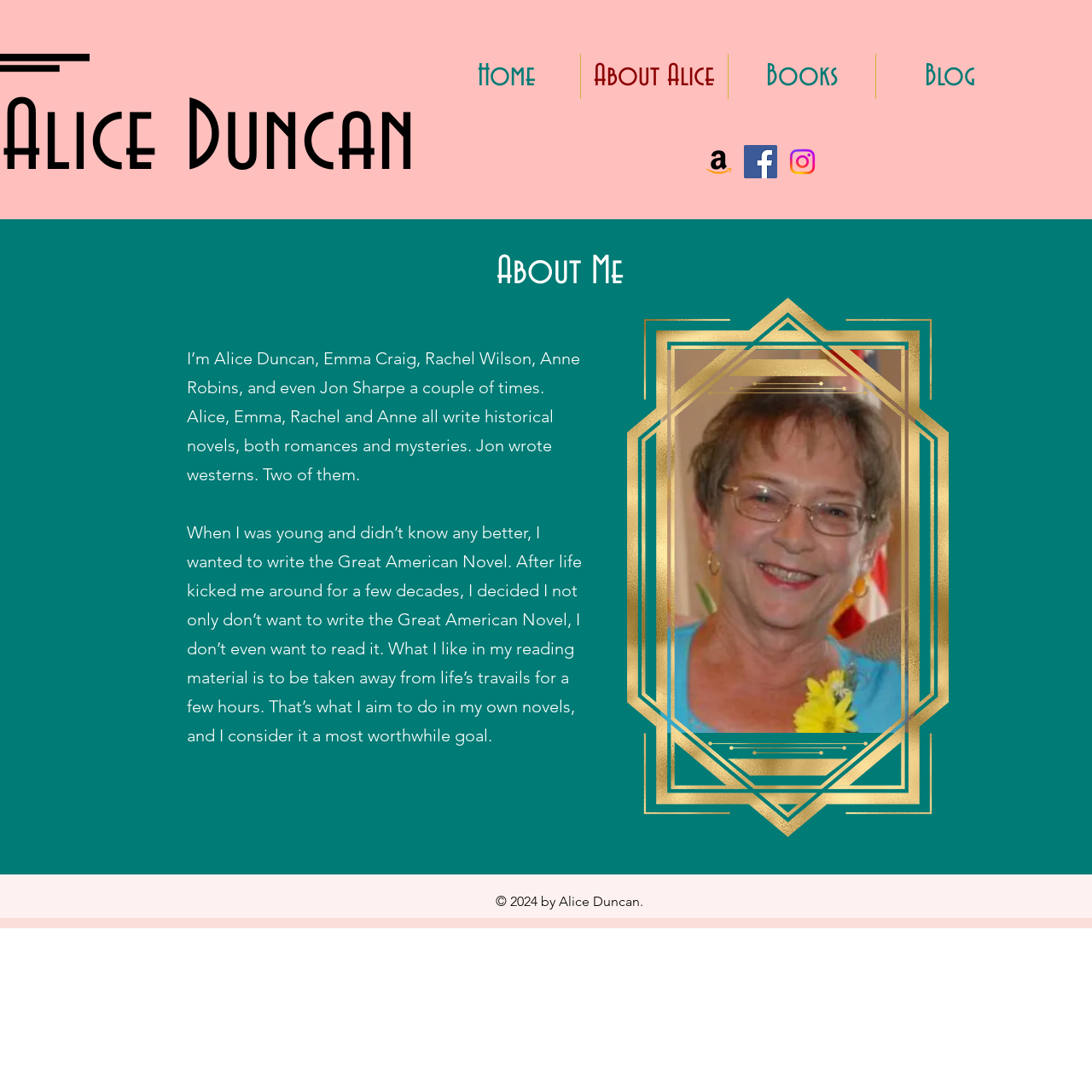Identify the bounding box coordinates for the element you need to click to achieve the following task: "Read more about Alice's writing". The coordinates must be four float values ranging from 0 to 1, formatted as [left, top, right, bottom].

[0.455, 0.226, 0.605, 0.273]